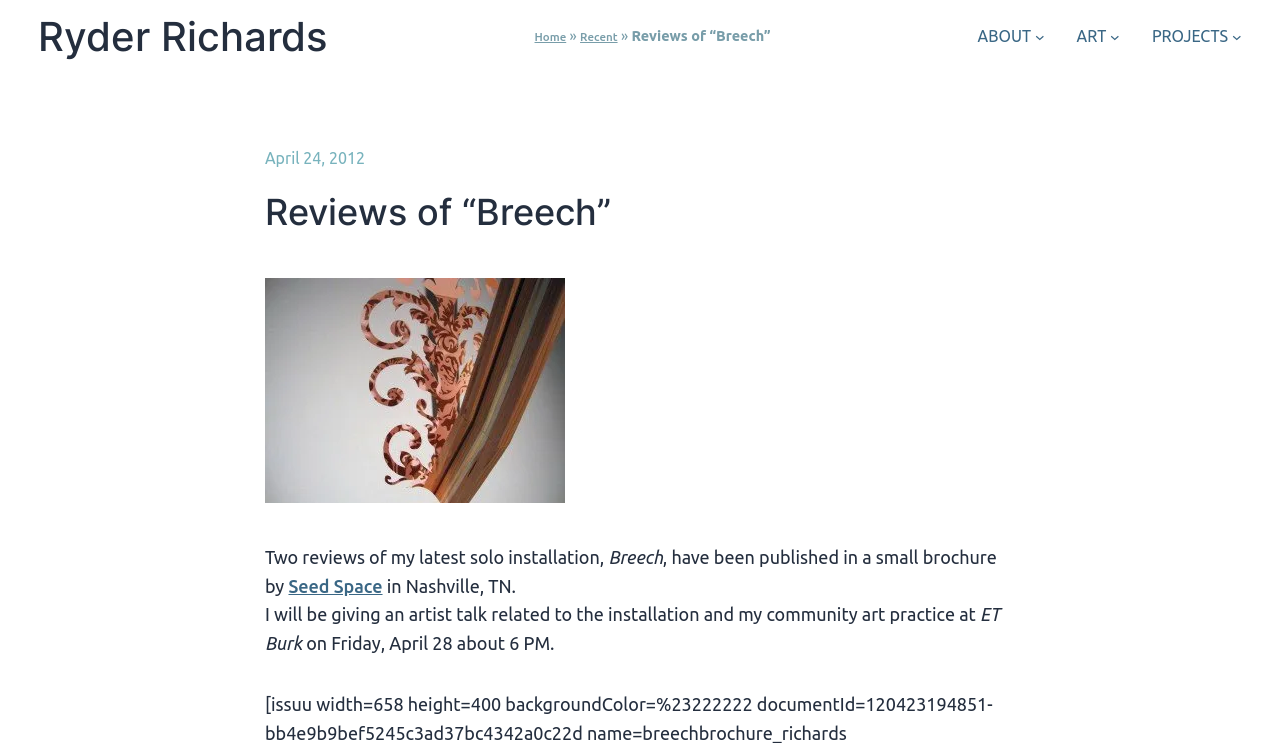Kindly determine the bounding box coordinates of the area that needs to be clicked to fulfill this instruction: "Go to the 'Home' page".

[0.418, 0.041, 0.442, 0.058]